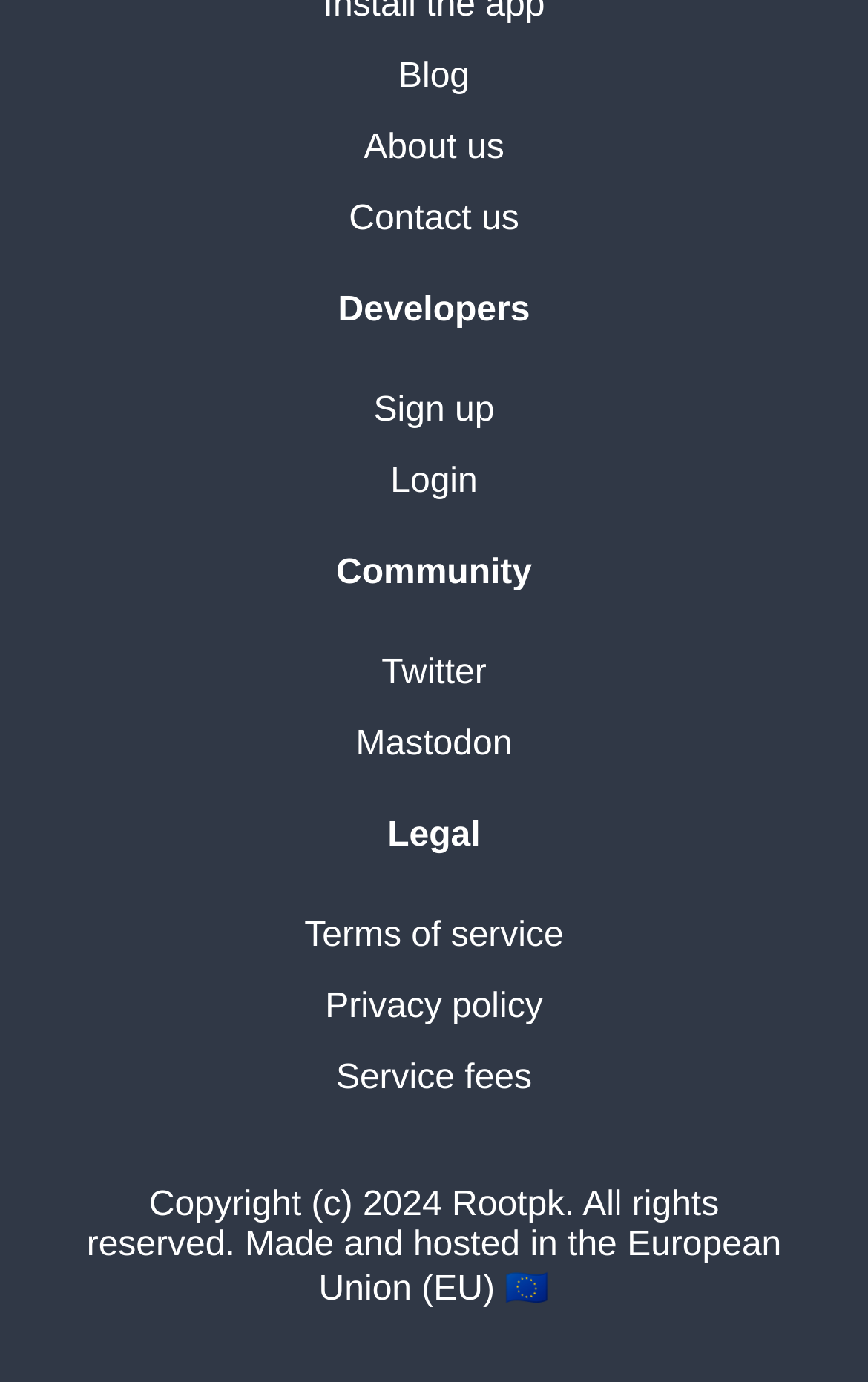Specify the bounding box coordinates of the area to click in order to follow the given instruction: "Go to blog."

[0.459, 0.041, 0.541, 0.068]